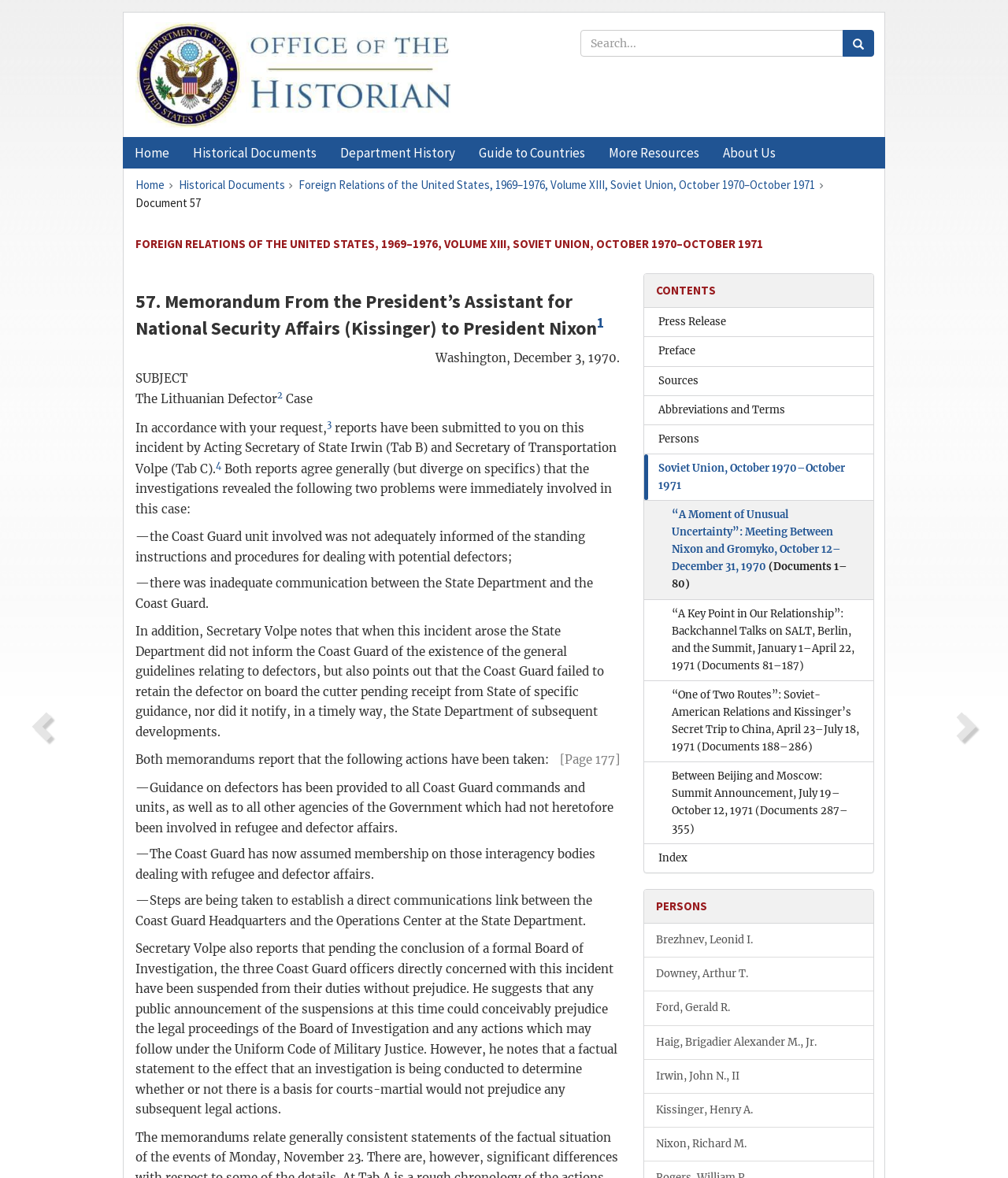Please locate the bounding box coordinates for the element that should be clicked to achieve the following instruction: "Go to the home page". Ensure the coordinates are given as four float numbers between 0 and 1, i.e., [left, top, right, bottom].

[0.122, 0.117, 0.18, 0.143]